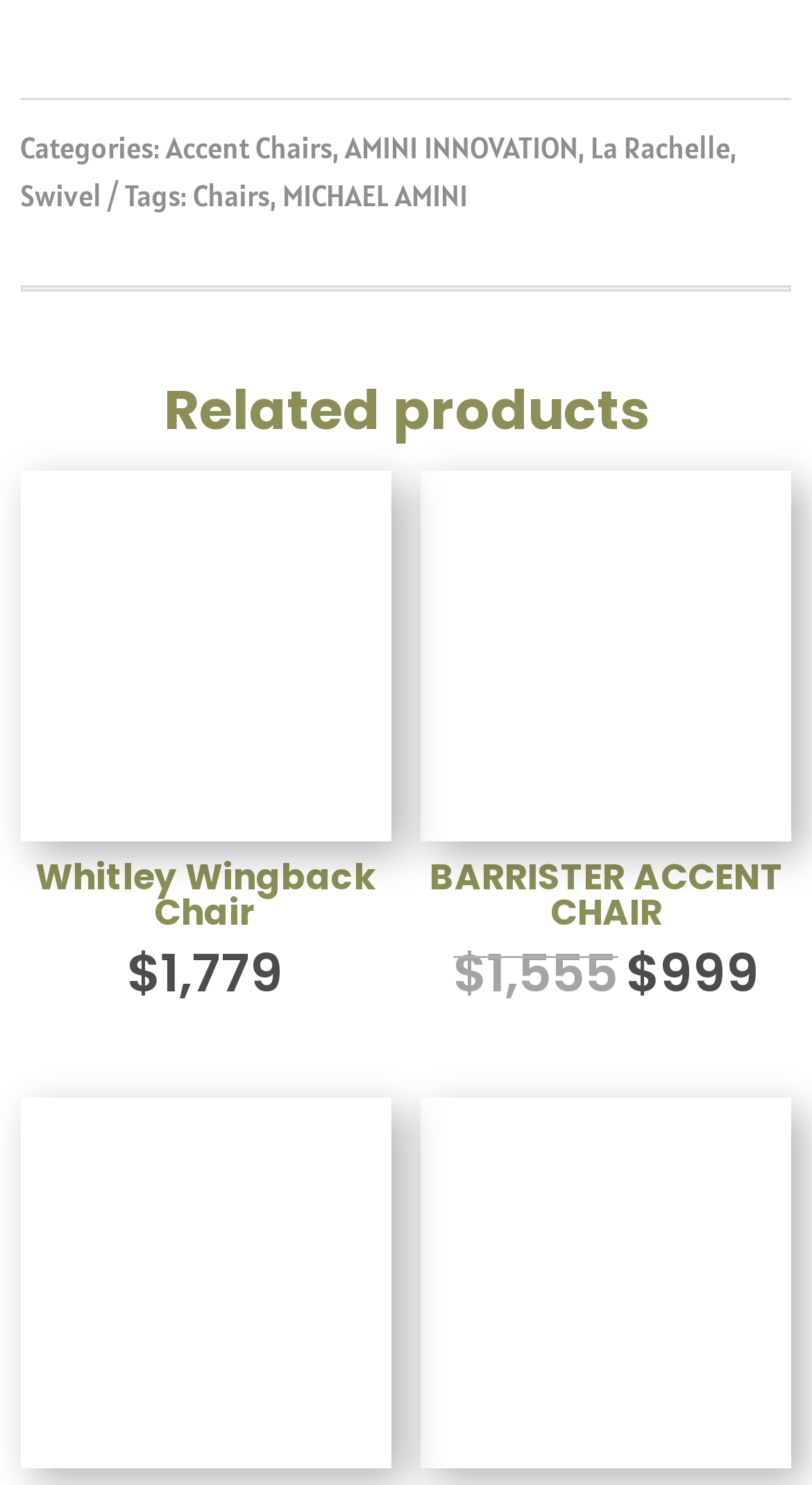Locate the bounding box coordinates of the element you need to click to accomplish the task described by this instruction: "Click on the Homa Health link".

None